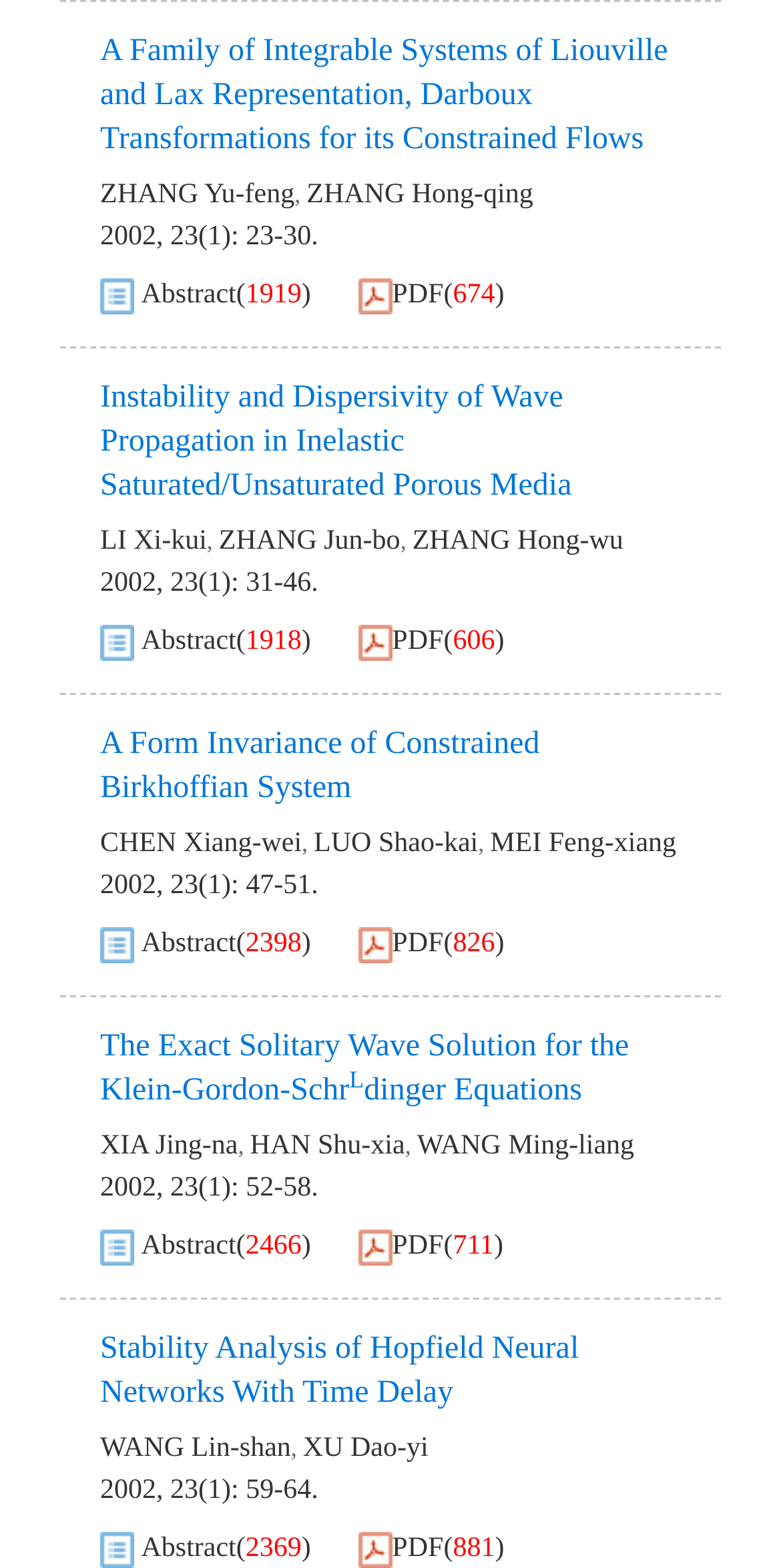Using the element description: "ZHANG Jun-bo", determine the bounding box coordinates for the specified UI element. The coordinates should be four float numbers between 0 and 1, [left, top, right, bottom].

[0.28, 0.336, 0.512, 0.355]